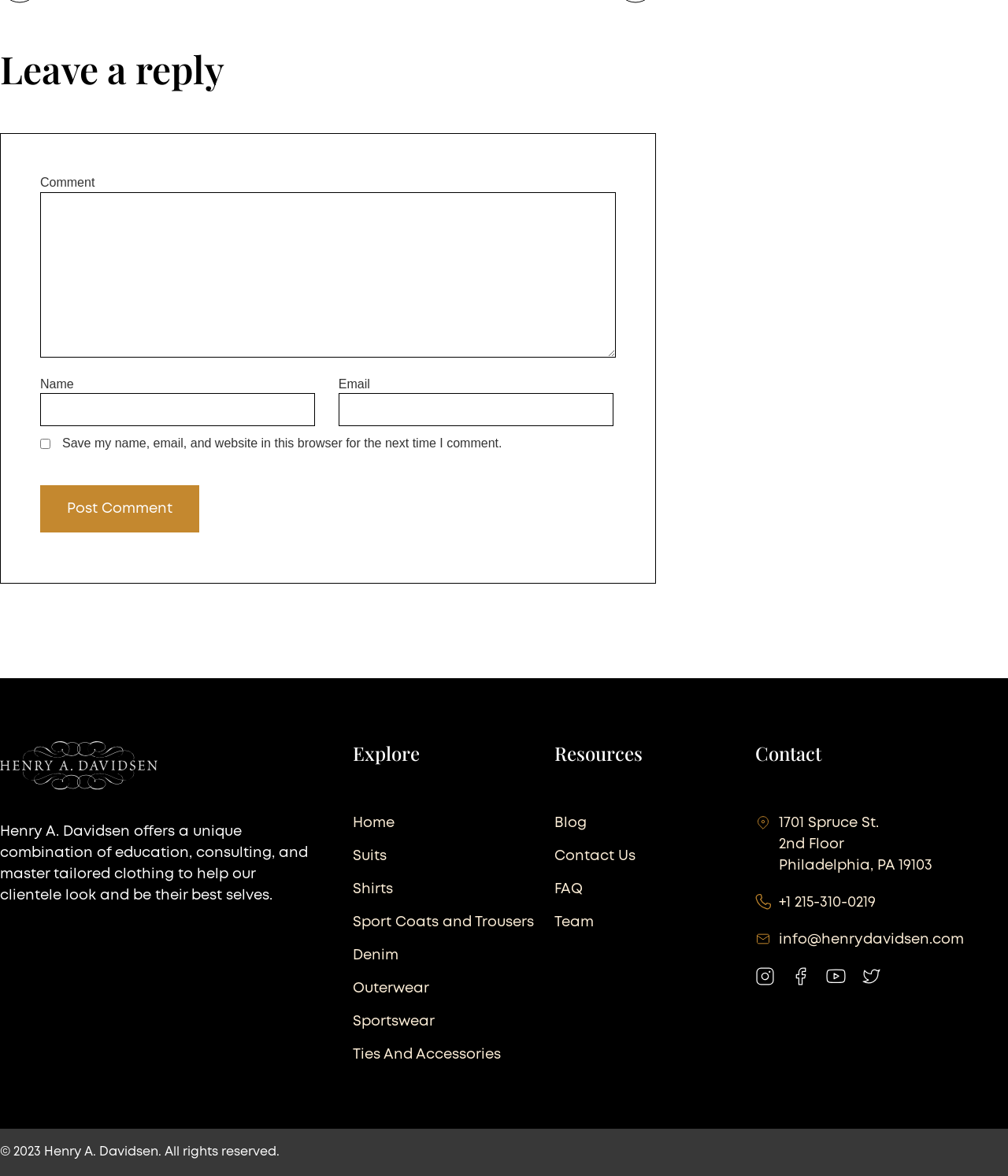Given the webpage screenshot, identify the bounding box of the UI element that matches this description: "Denim".

[0.35, 0.804, 0.395, 0.822]